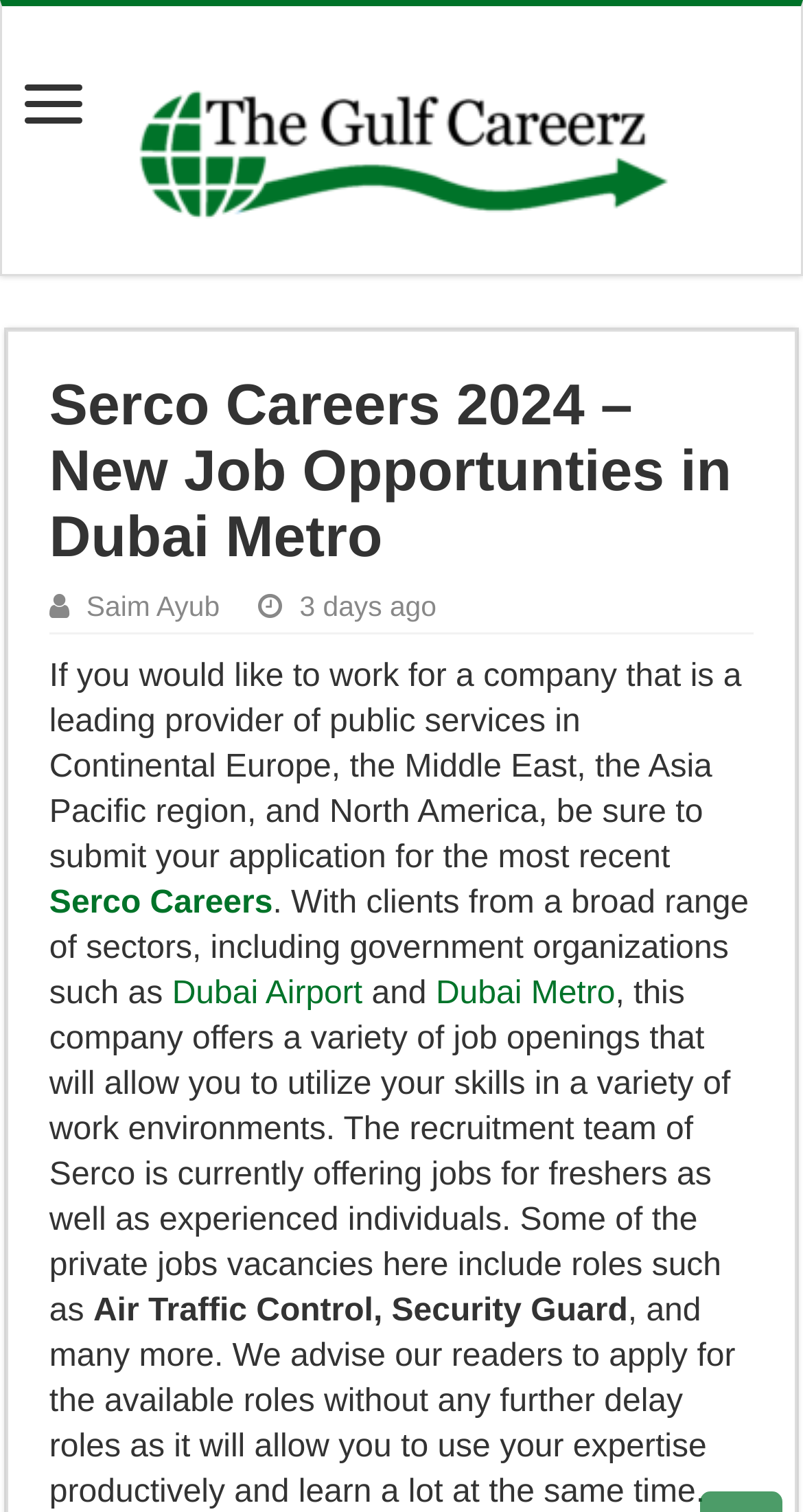Who is the author of the webpage content?
Answer the question with a thorough and detailed explanation.

The webpage mentions 'Saim Ayub' as the author of the content, which is evident from the link 'Saim Ayub'.